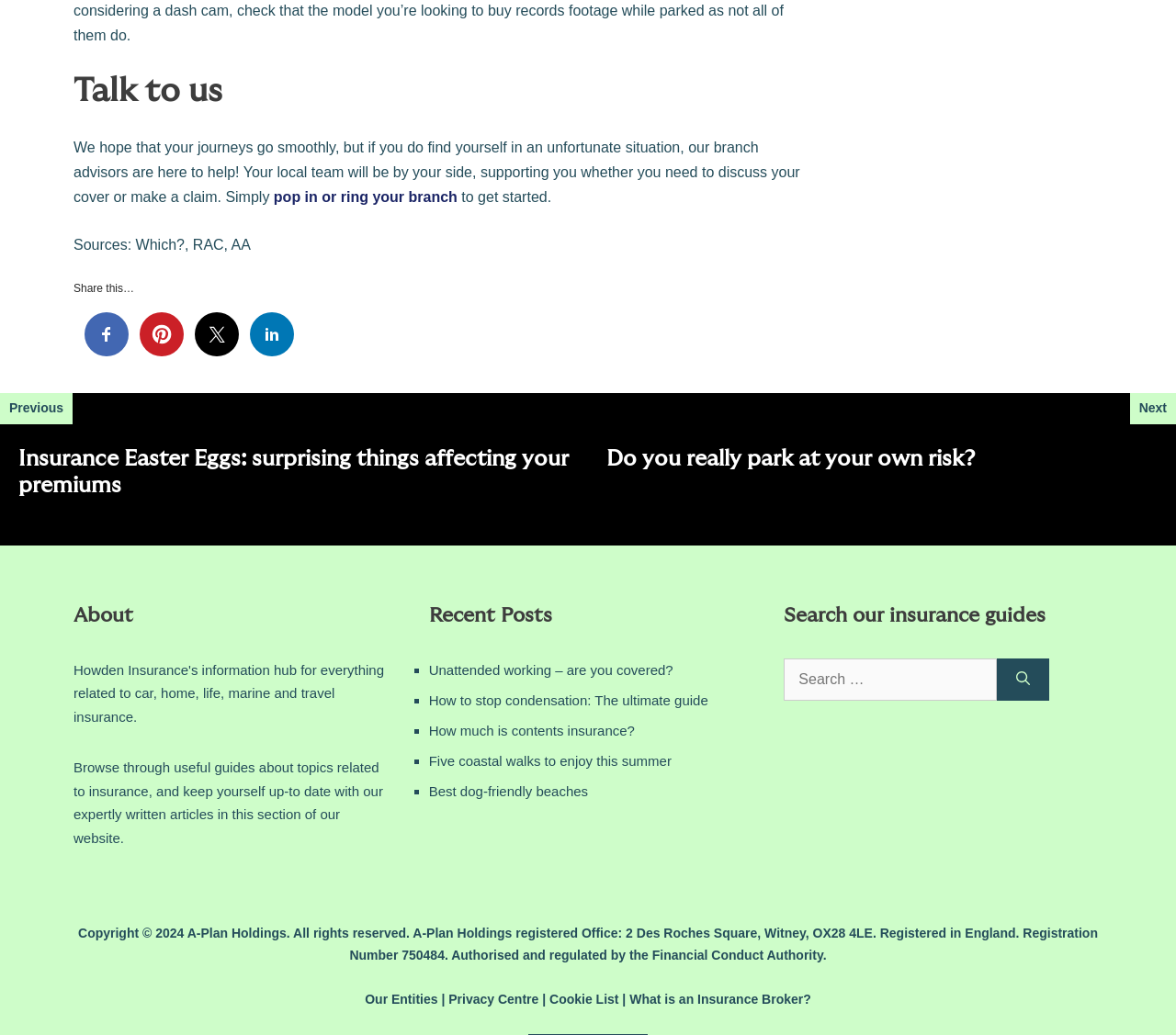Find and specify the bounding box coordinates that correspond to the clickable region for the instruction: "Read about Planet PAULINE".

None